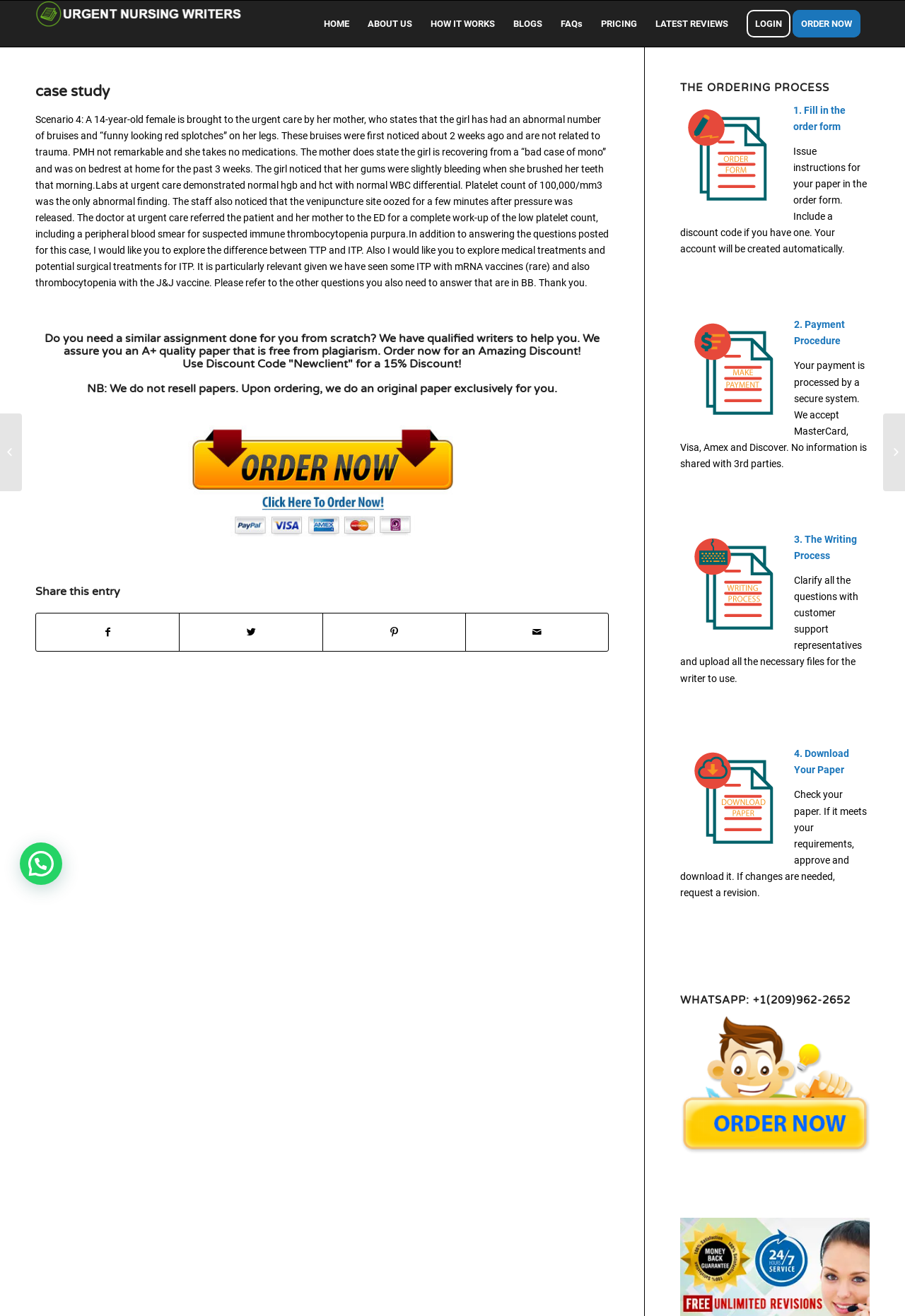Identify the bounding box coordinates of the clickable region required to complete the instruction: "Click on the 'Share this entry' link". The coordinates should be given as four float numbers within the range of 0 and 1, i.e., [left, top, right, bottom].

[0.039, 0.445, 0.673, 0.455]